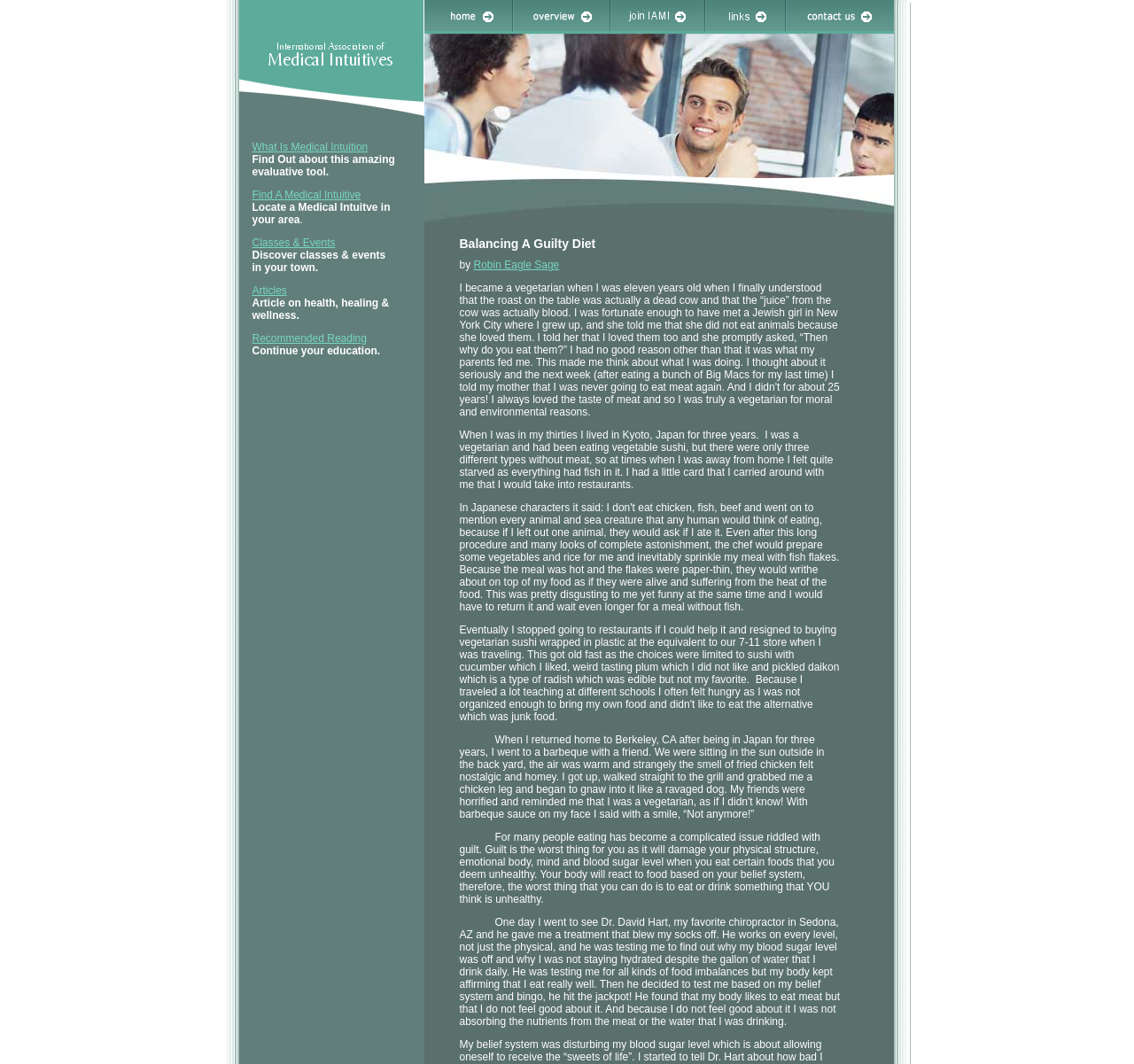Find the bounding box of the UI element described as: "Articles". The bounding box coordinates should be given as four float values between 0 and 1, i.e., [left, top, right, bottom].

[0.222, 0.267, 0.253, 0.279]